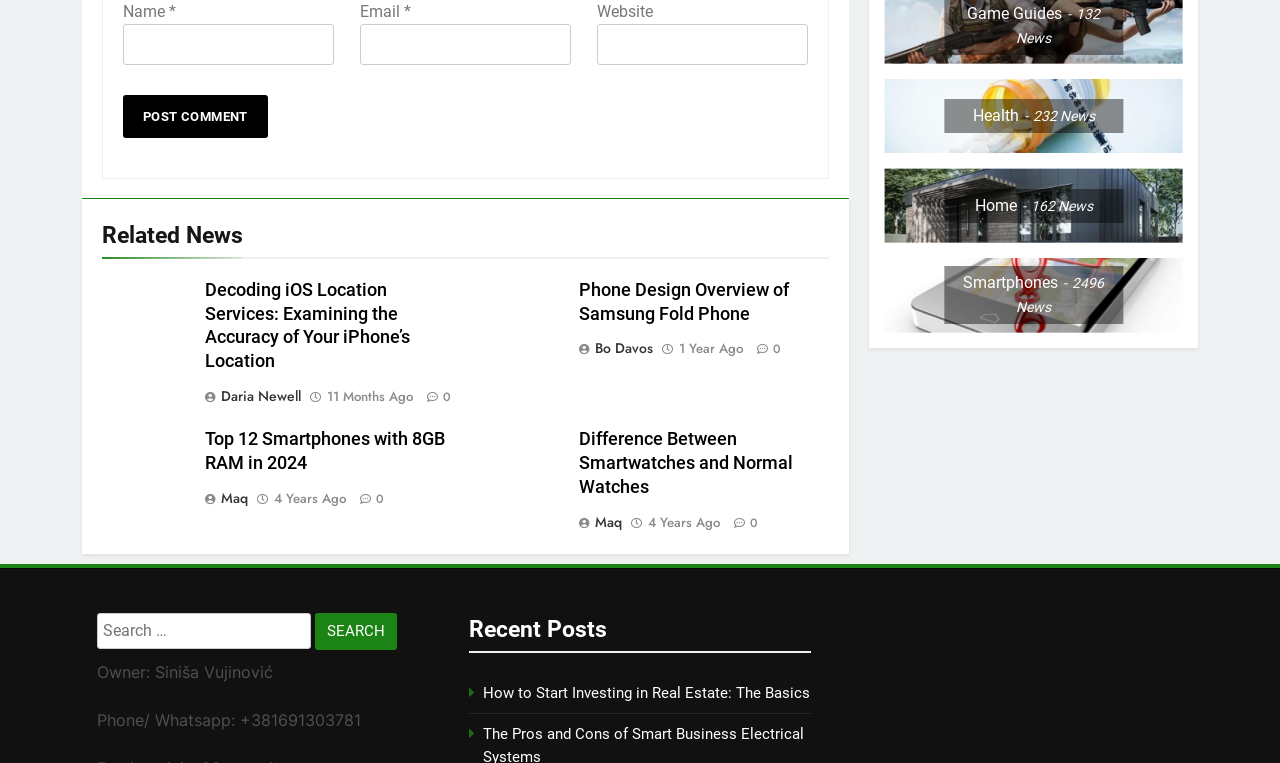Find the bounding box coordinates for the area that should be clicked to accomplish the instruction: "Contact the owner".

[0.076, 0.931, 0.282, 0.957]